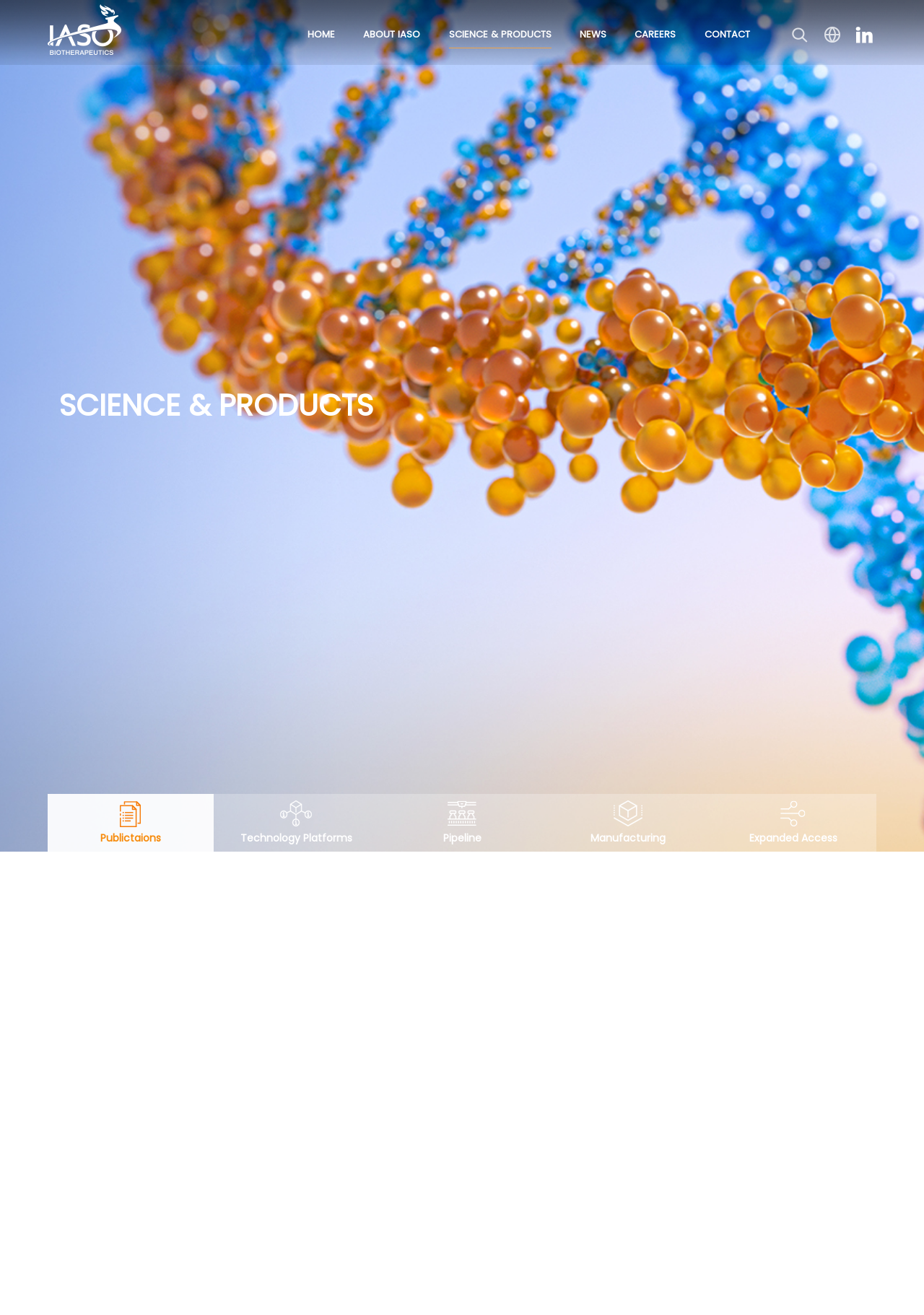Offer a meticulous description of the webpage's structure and content.

The webpage is about publications related to IASO, a biopharmaceutical company. At the top, there is a navigation menu with links to "HOME", "ABOUT IASO", "SCIENCE & PRODUCTS", "NEWS", "CAREERS", and "CONTACT". Below the navigation menu, there is a heading "SCIENCE & PRODUCTS" that spans almost the entire width of the page.

Under the "SCIENCE & PRODUCTS" heading, there are five links: "Publictaions", "Technology Platforms", "Pipeline", "Manufacturing", and "Expanded Access". Each link has an accompanying image to its right. These links and images are arranged horizontally, taking up most of the page width.

Below these links, there is a search bar with a combobox and a textbox labeled "Keywords". To the right of the search bar, there is a "Search" link.

The main content of the page consists of two articles. The first article is titled "Anti-BCMA CAR T-cell therapy CT103A in relapsed or refractory AQP4-IgG seropositive neuromyelitis optica spectrum disorders: phase 1 trial interim results" and has a brief summary about CAR T-cell therapy for autoimmune diseases. The second article is titled "Oncolytic herpes simplex virus delivery of dual CAR targets of CD19 and BCMA as well as immunomodulators to enhance therapeutic efficacy in solid tumors combined with CAR T cell therapy" and discusses the potential of oncolytic herpes simplex virus as a combinational therapy with CAR T cells for solid tumors. Both articles have a "+" symbol at the end, indicating that there is more content to be read.